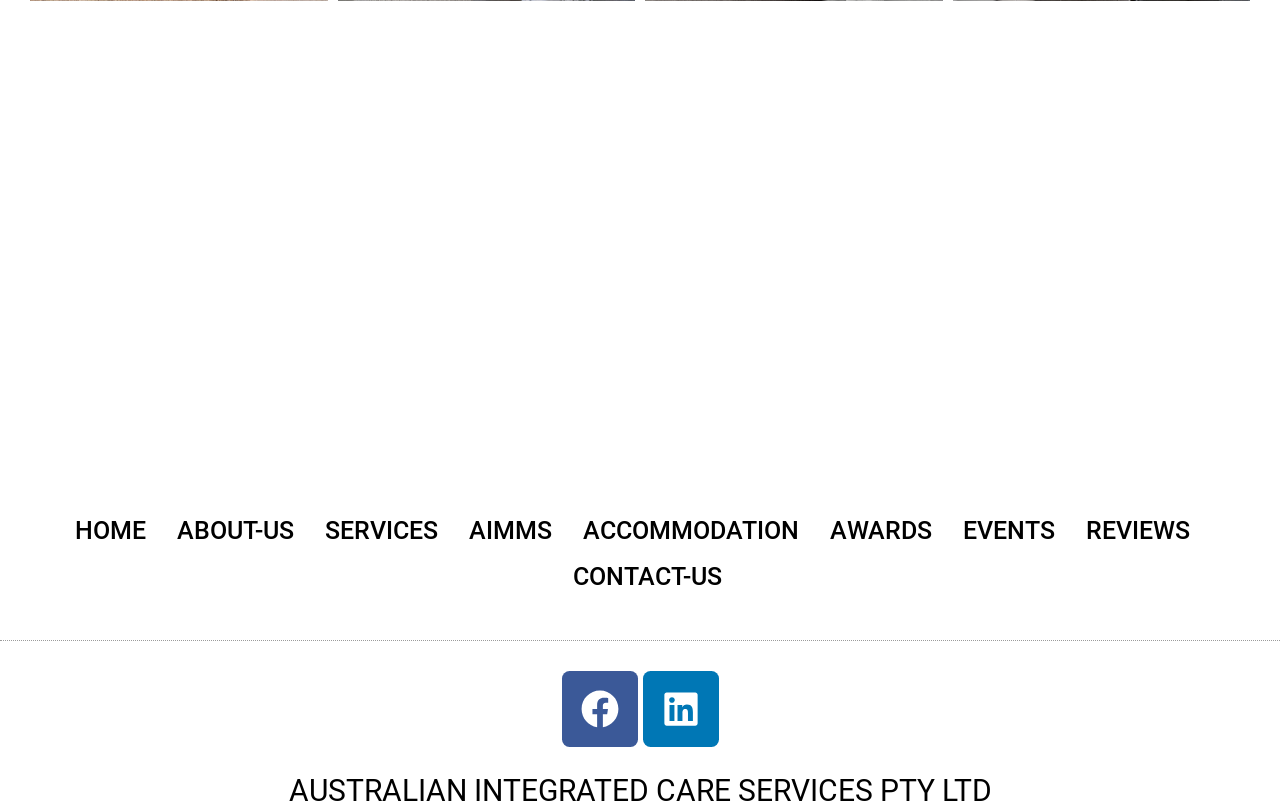Determine the bounding box for the UI element as described: "AIMMS". The coordinates should be represented as four float numbers between 0 and 1, formatted as [left, top, right, bottom].

[0.366, 0.633, 0.431, 0.691]